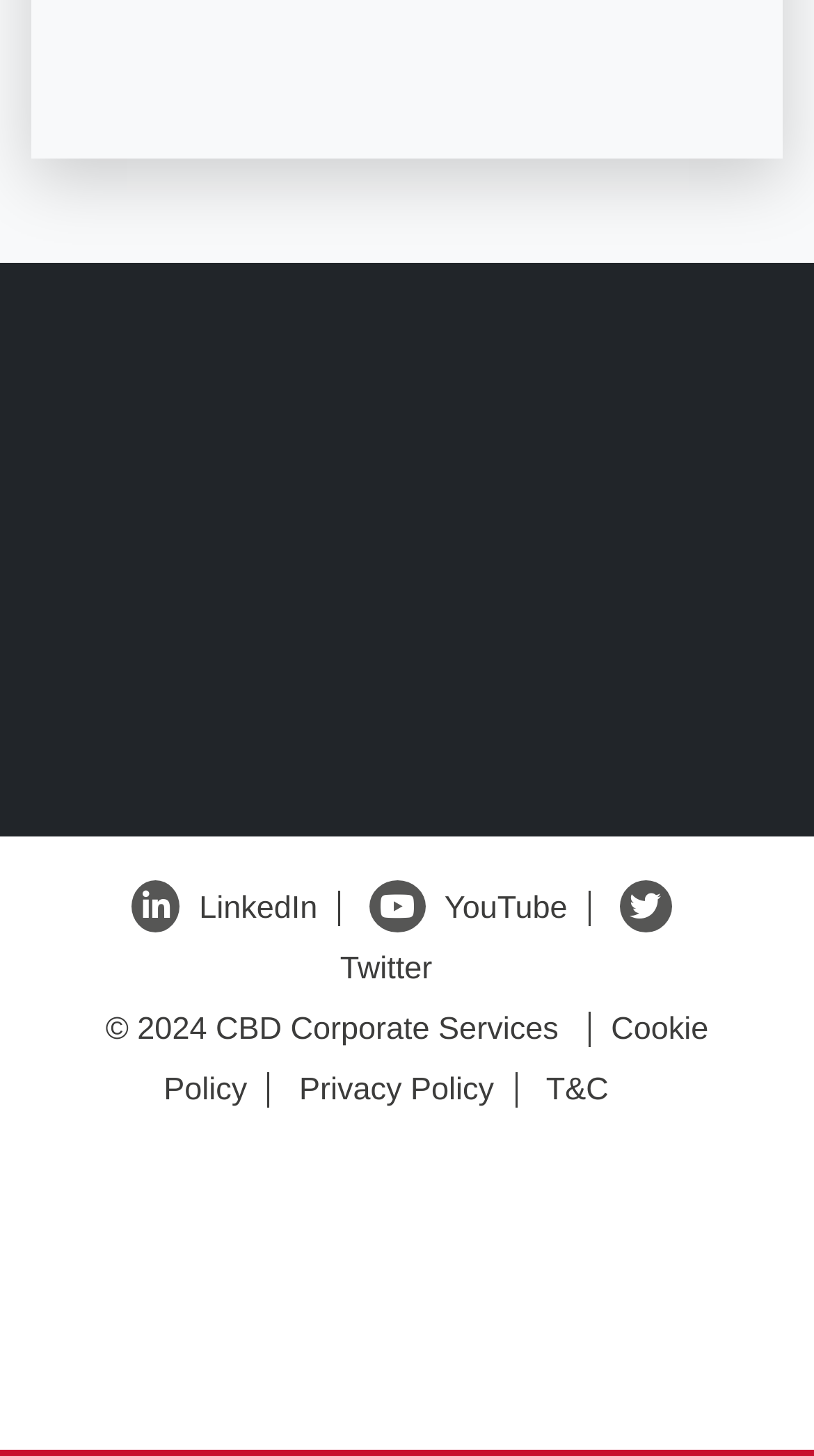Find and indicate the bounding box coordinates of the region you should select to follow the given instruction: "Visit LinkedIn".

[0.162, 0.611, 0.416, 0.636]